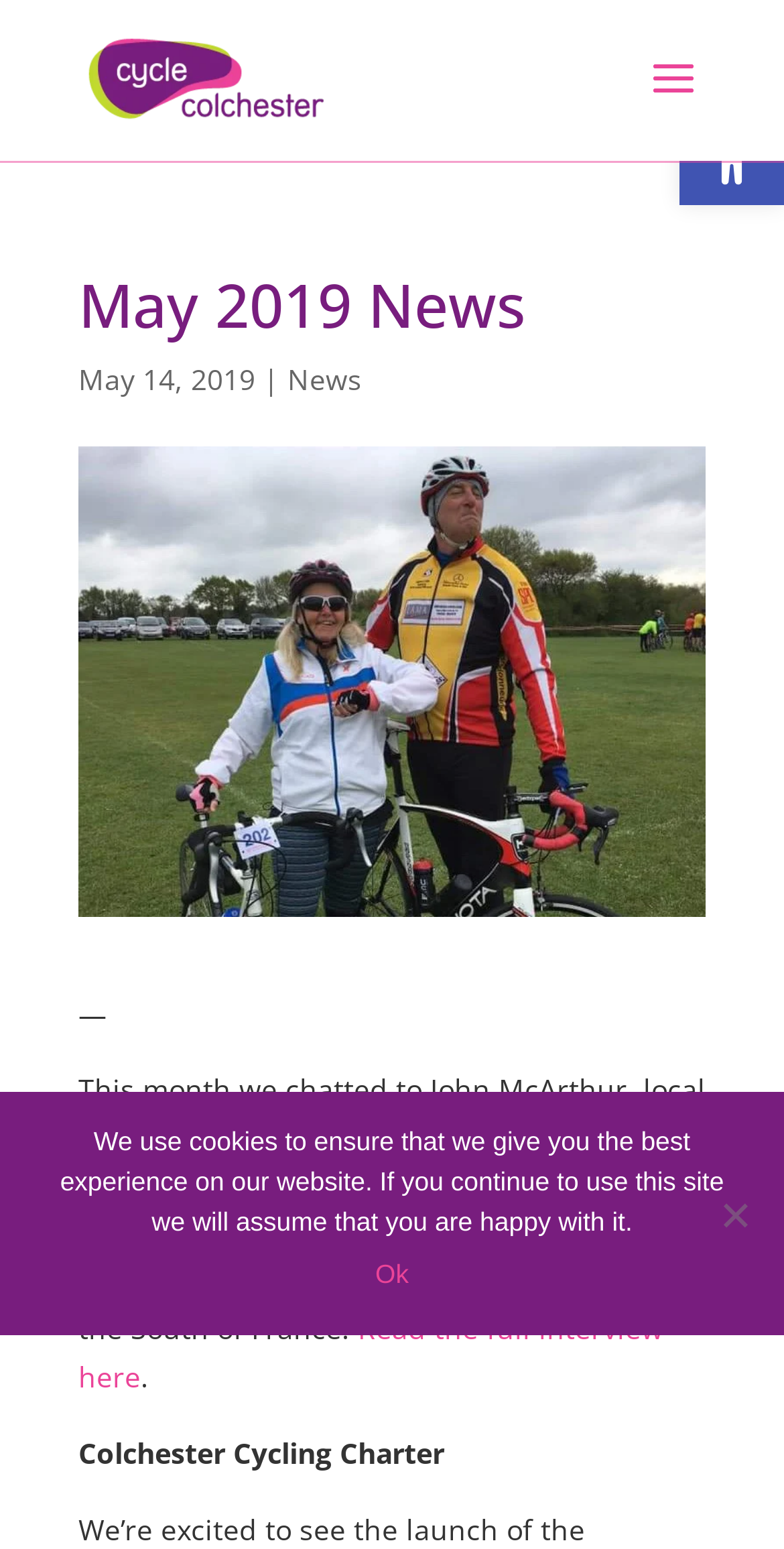Please study the image and answer the question comprehensively:
What is the purpose of the cookies on this website?

The cookie notice dialog on the webpage explains that cookies are used to ensure that the user has the best experience on the website.